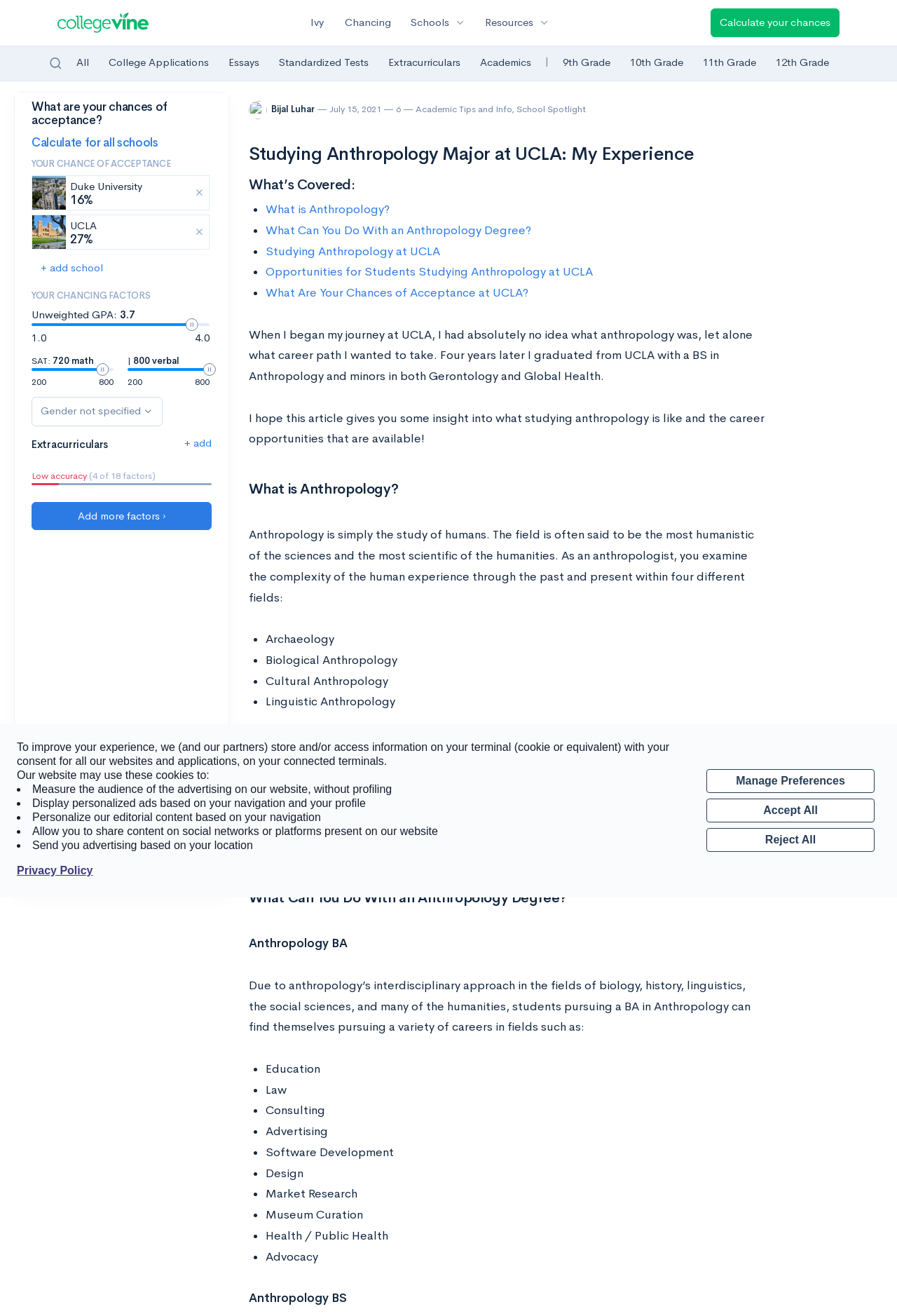Predict the bounding box of the UI element that fits this description: "Buying and Selling".

None